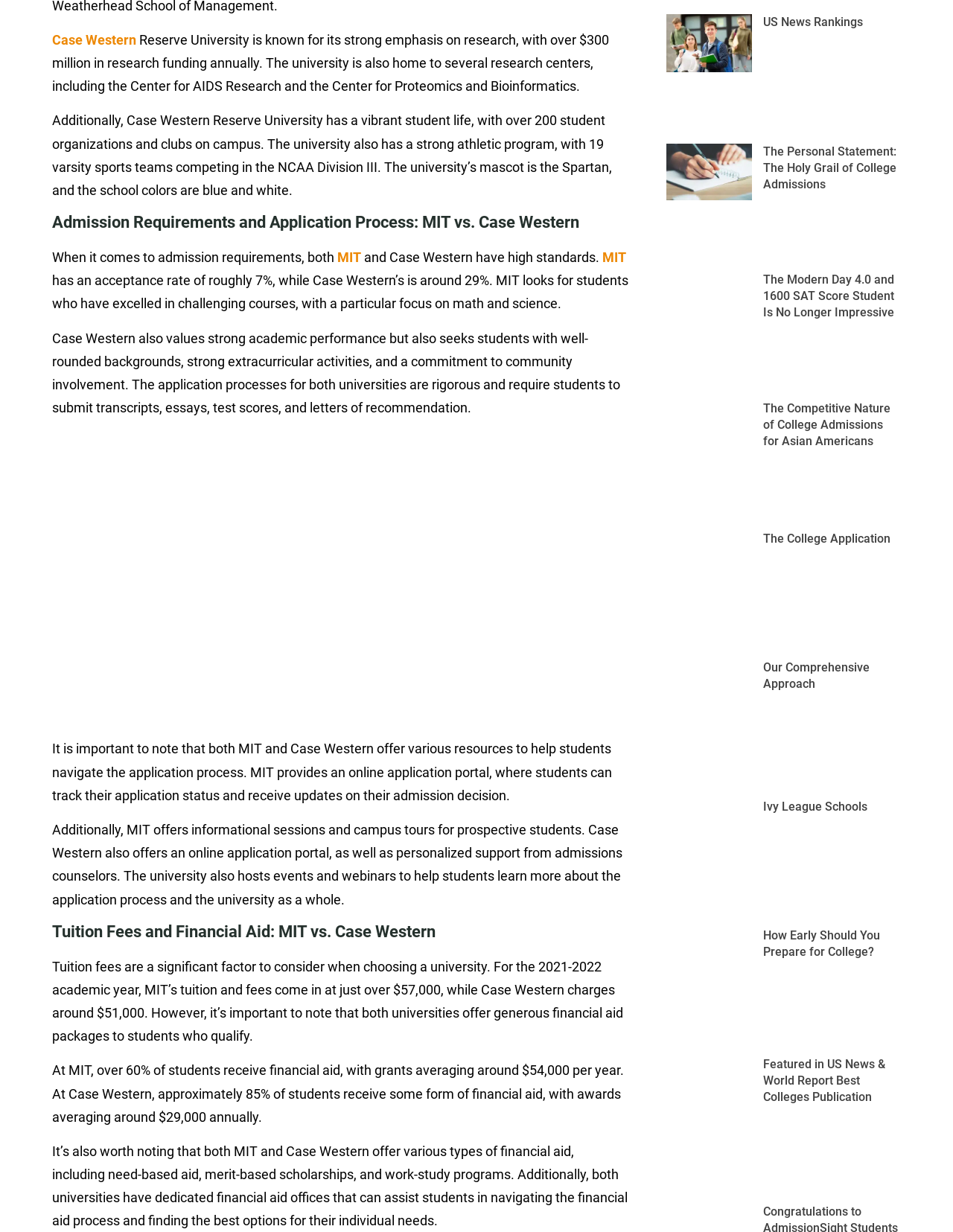Can you specify the bounding box coordinates of the area that needs to be clicked to fulfill the following instruction: "click the link 'US News Rankings'"?

[0.801, 0.012, 0.906, 0.024]